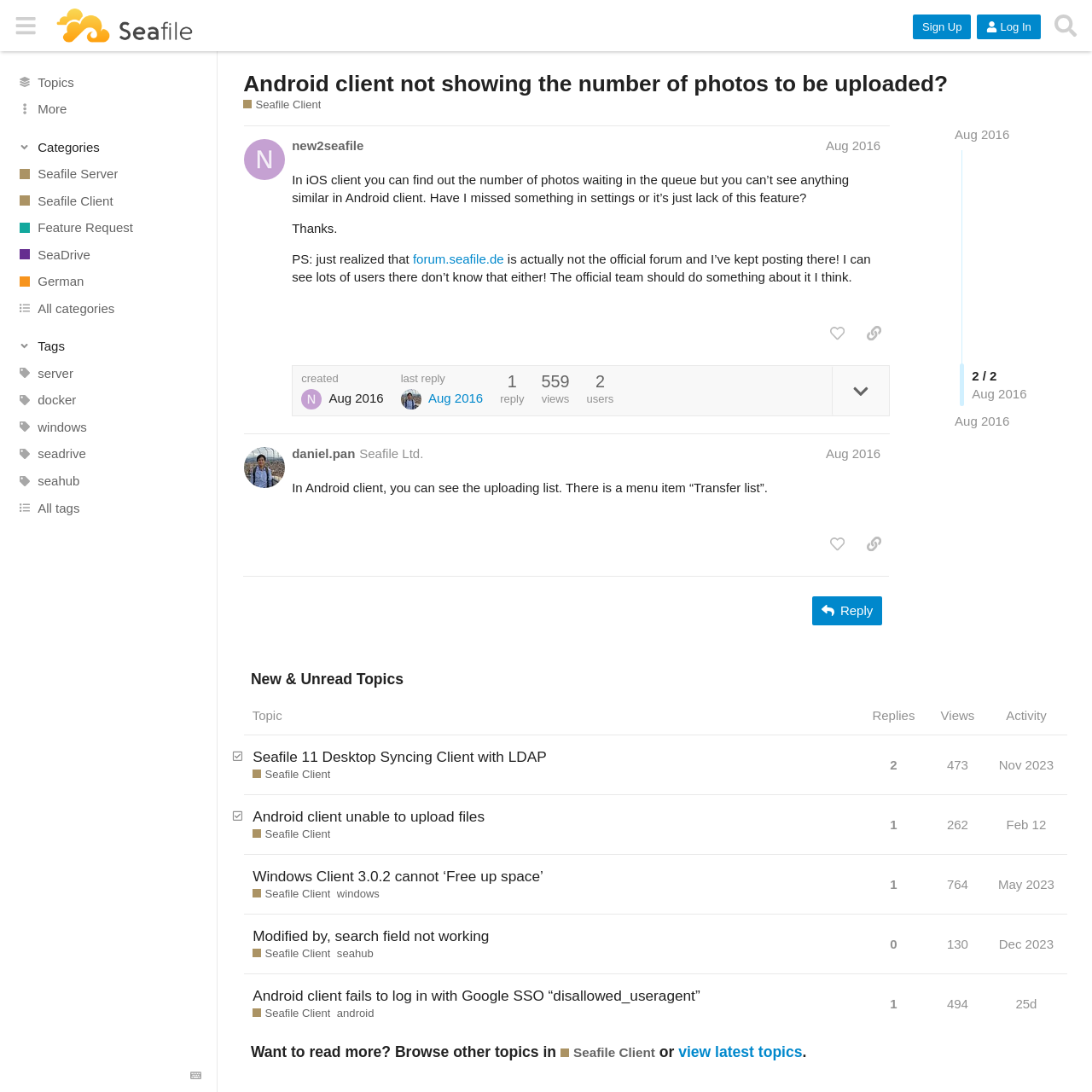Analyze and describe the webpage in a detailed narrative.

This webpage is a discussion forum page from the Seafile Community Forum, specifically showing a topic titled "Android client not showing the number of photos to be uploaded?" under the Seafile Client category. 

At the top, there is a header section with a button to toggle the sidebar, a link to the Seafile Community Forum, and buttons to sign up, log in, and search. Below this, there are links to various categories, including Topics, Seafile Server, Seafile Client, Feature Request, and more. 

The main content area is divided into two posts. The first post, from user "new2seafile", asks about the difference in functionality between the iOS and Android clients regarding photo uploads. The post includes a brief description of the issue and a thank you note. There are also buttons to like the post, copy a link to the post, and a timestamp indicating when the post was created.

The second post, from user "daniel.pan", is a response to the original question, explaining that the Android client does have a "Transfer list" menu item that shows the uploading list. This post also has buttons to like the post, copy a link to the post, and a timestamp indicating when the post was created.

On the right side of the page, there is a sidebar with links to various tags, including server, docker, windows, and more. There is also a button to toggle the tags section. At the bottom of the page, there are indicators showing the number of views and users.